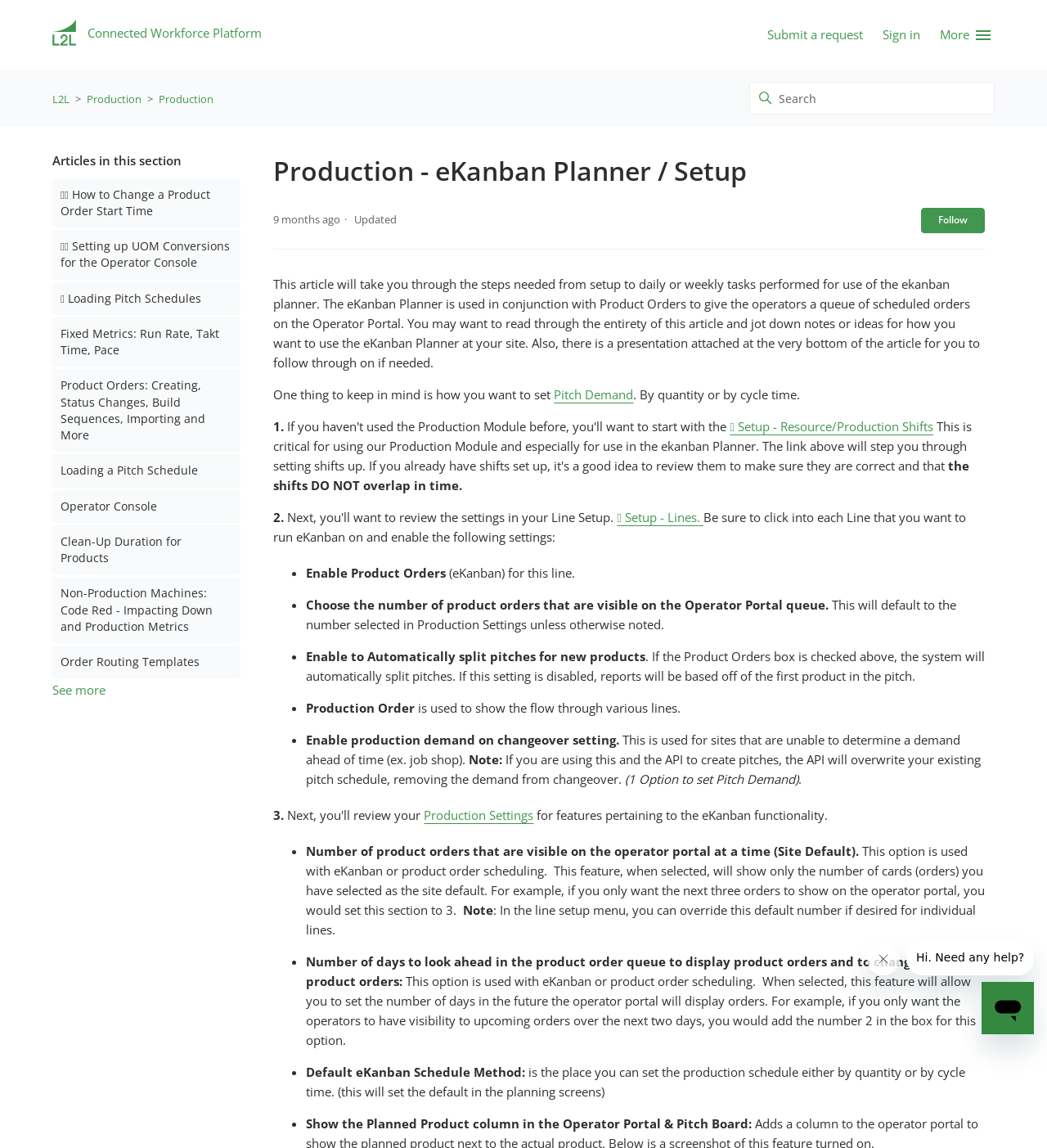What is the purpose of the 'Production Order' setting?
Please provide a single word or phrase as your answer based on the screenshot.

To show flow through various lines